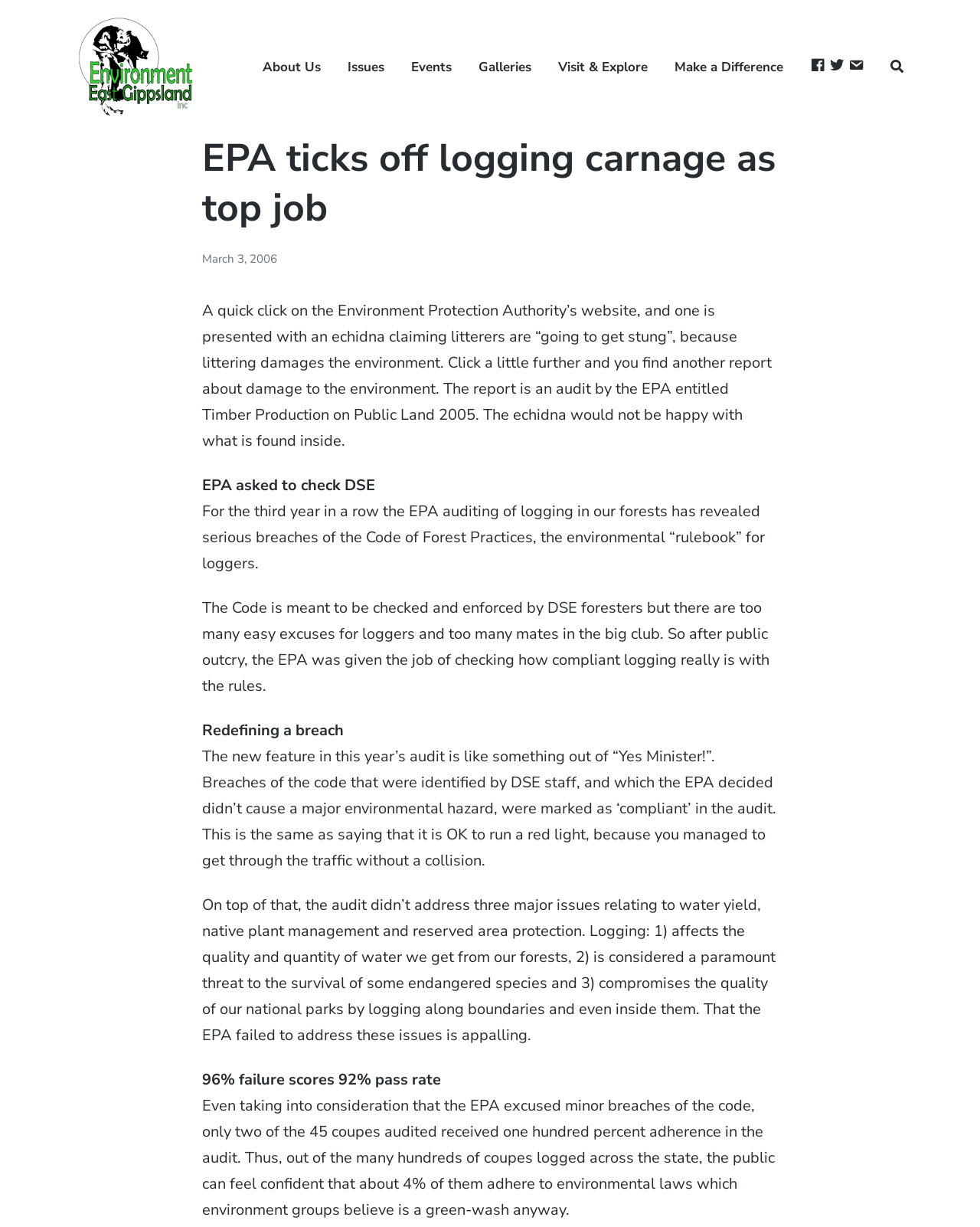Identify the bounding box coordinates of the section to be clicked to complete the task described by the following instruction: "Click on About Us". The coordinates should be four float numbers between 0 and 1, formatted as [left, top, right, bottom].

None